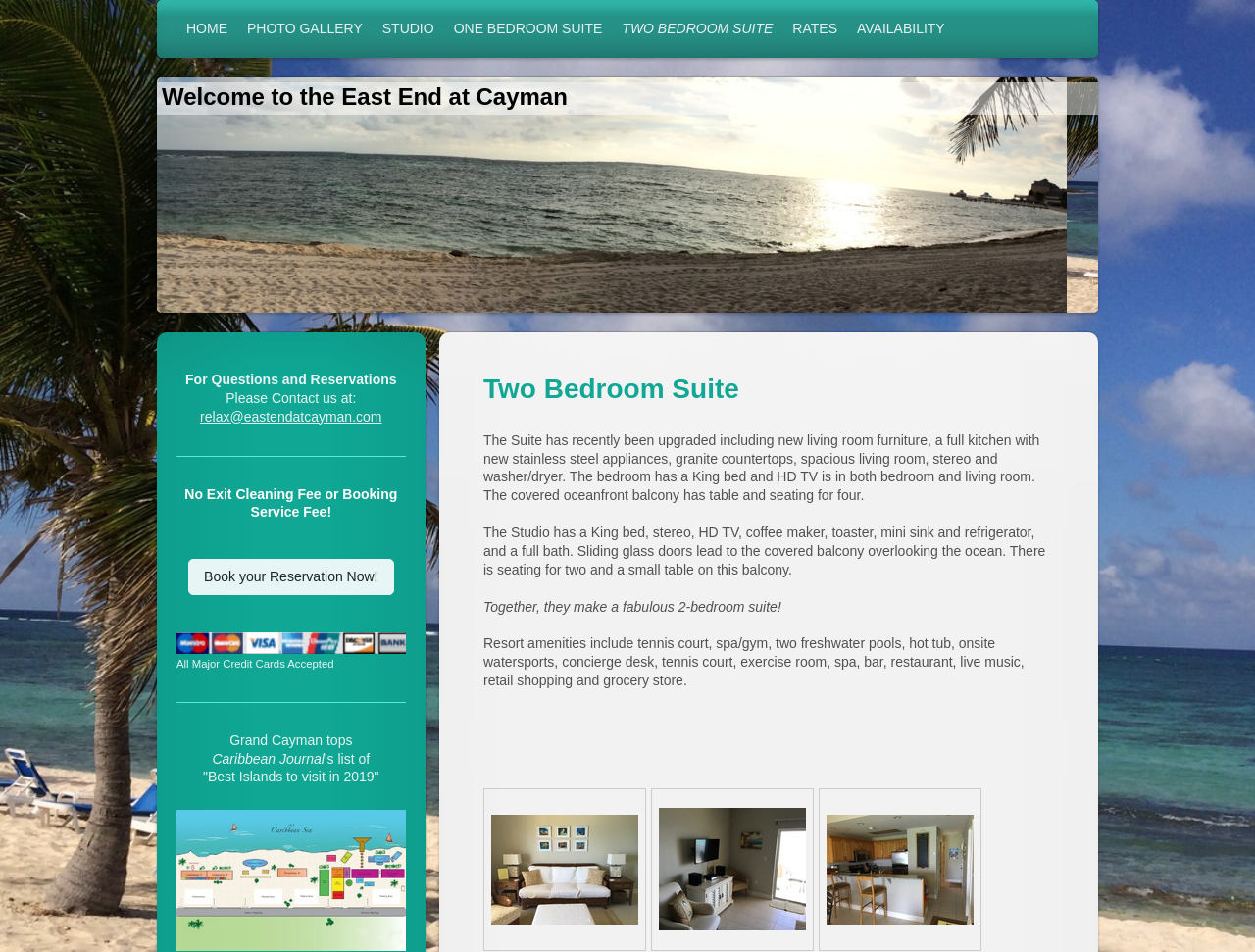Please use the details from the image to answer the following question comprehensively:
What type of accommodation is described on this webpage?

Based on the webpage content, specifically the heading 'Two Bedroom Suite' and the description of the suite's features, it can be inferred that the webpage is describing a two-bedroom suite accommodation.